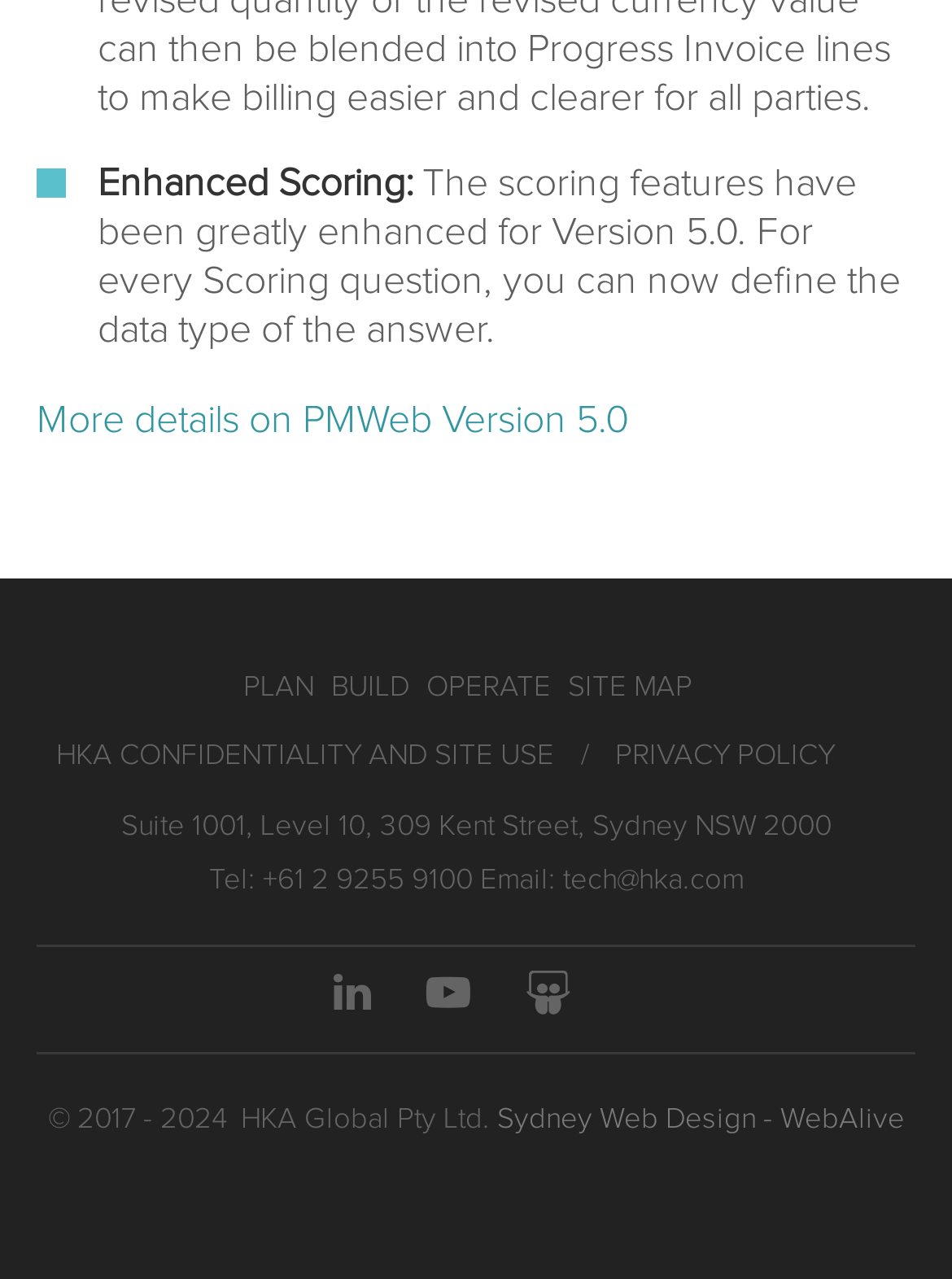What is the year range of the copyright?
Provide a detailed and well-explained answer to the question.

The year range of the copyright is mentioned in the text '© 2017 - 2024 HKA Global Pty Ltd.', which is located at the bottom of the webpage.